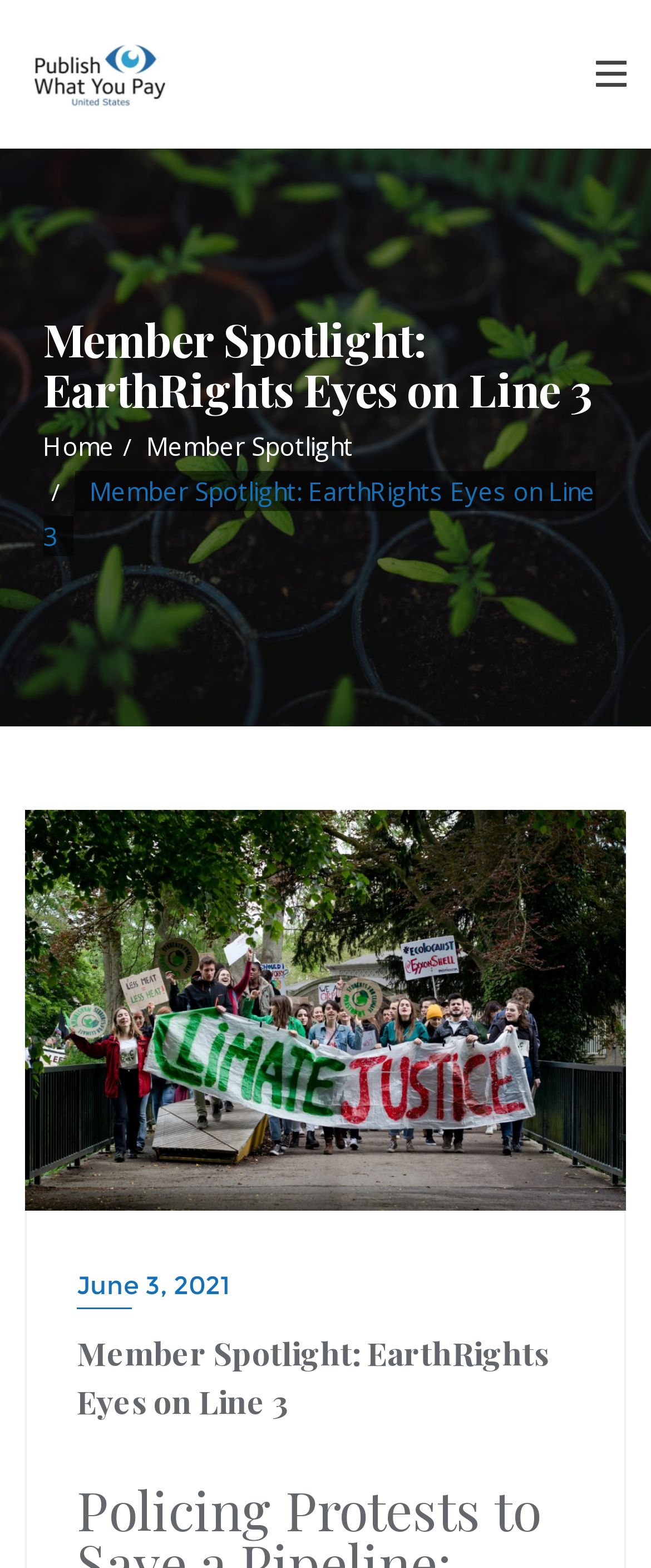Give a concise answer of one word or phrase to the question: 
How many headings are there on the page?

2